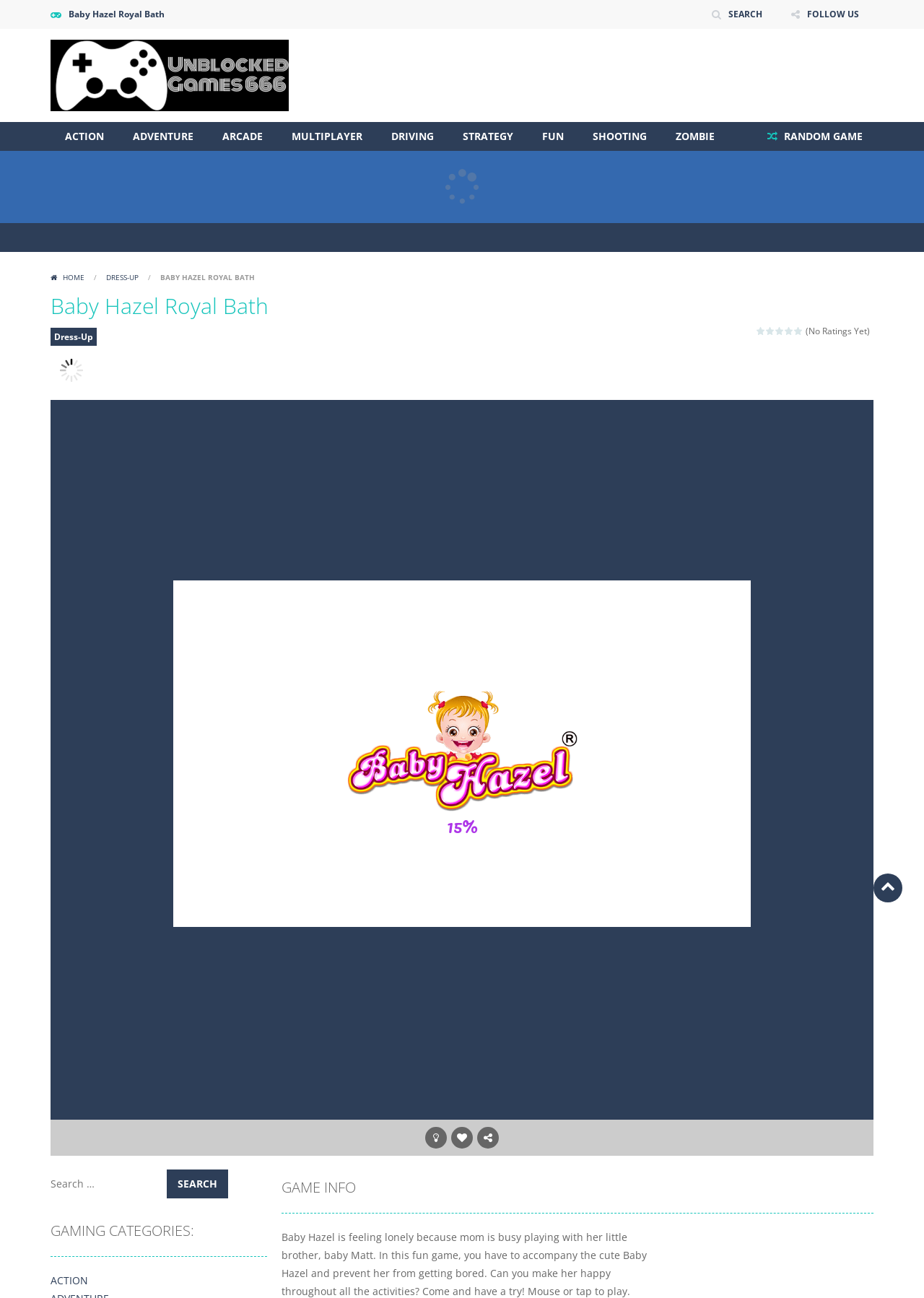Find the bounding box coordinates of the clickable area required to complete the following action: "Search for a game".

[0.055, 0.907, 0.177, 0.918]